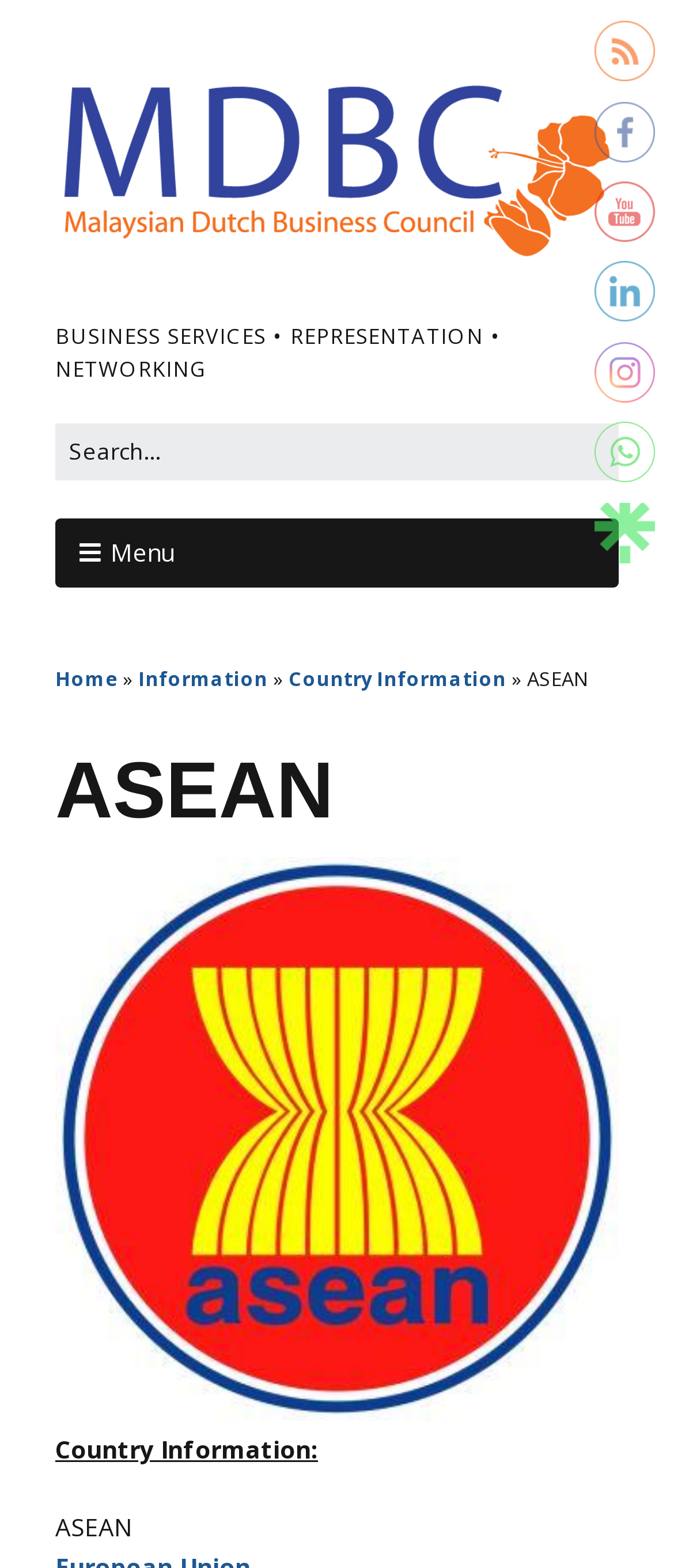What social media platforms is the organization on?
Look at the screenshot and respond with one word or a short phrase.

Facebook, LinkedIn